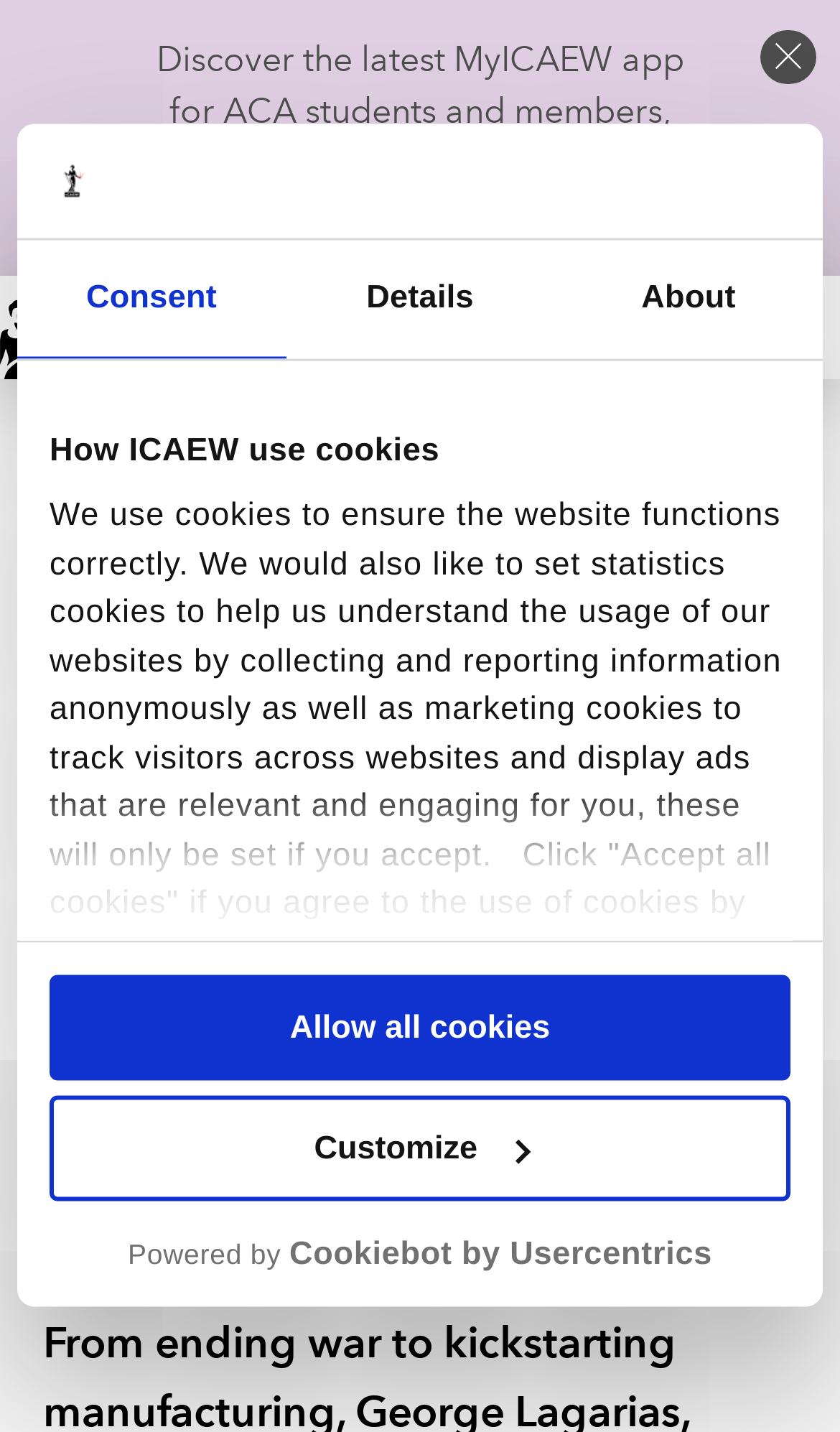Determine the bounding box coordinates of the target area to click to execute the following instruction: "Click the 'Twitter' link."

[0.051, 0.841, 0.113, 0.877]